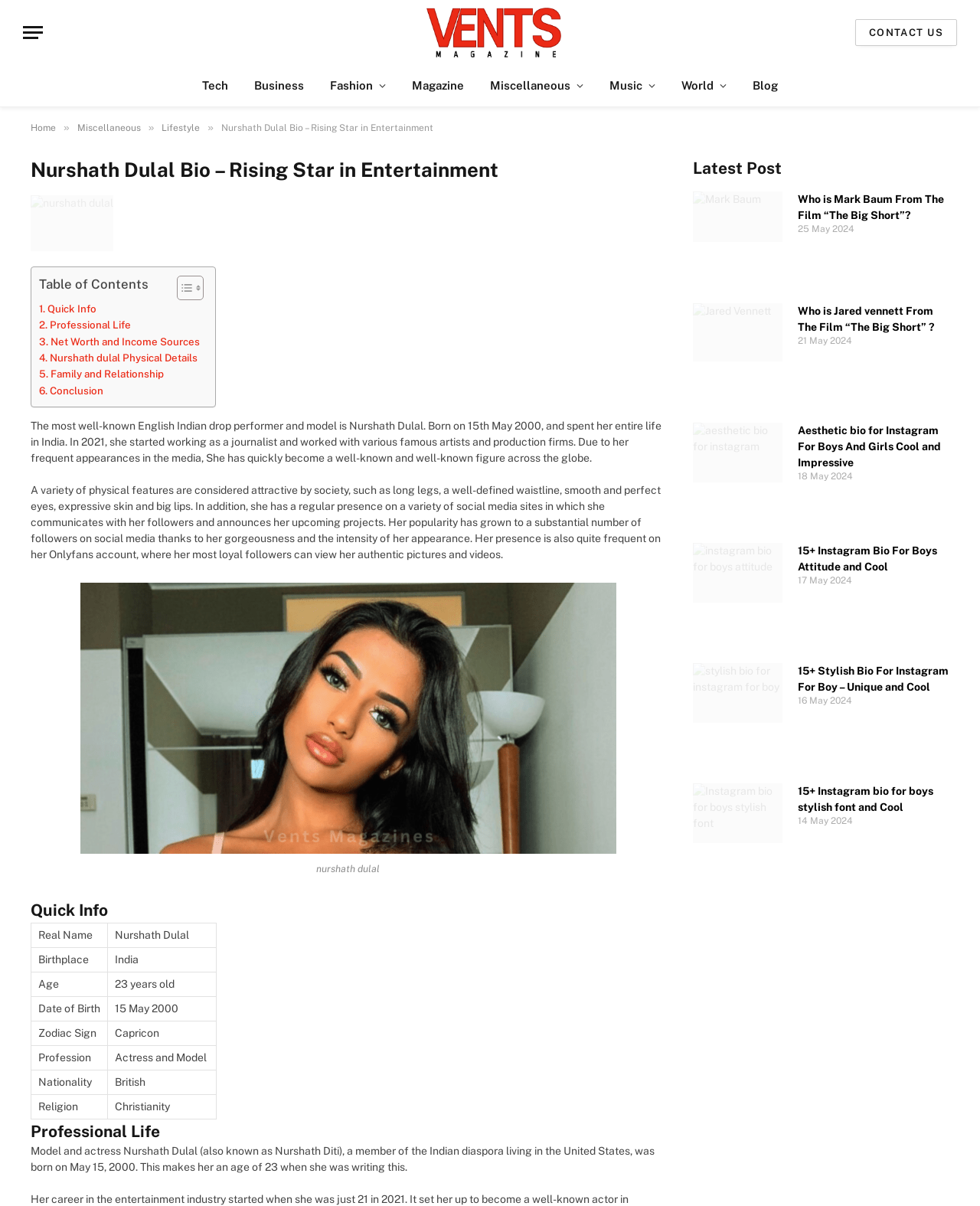Please specify the bounding box coordinates of the area that should be clicked to accomplish the following instruction: "Click on Constellations". The coordinates should consist of four float numbers between 0 and 1, i.e., [left, top, right, bottom].

None